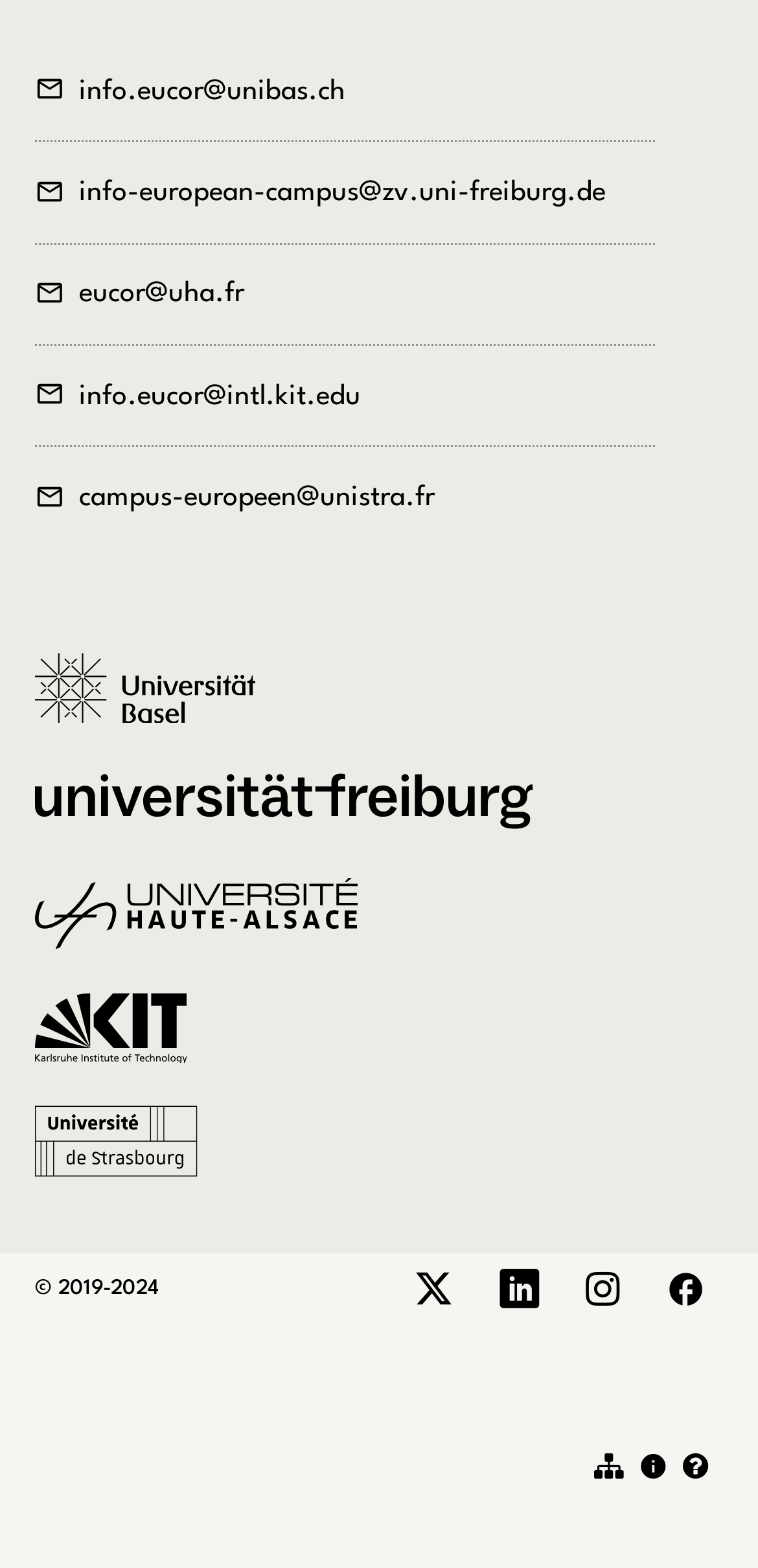Specify the bounding box coordinates of the region I need to click to perform the following instruction: "visit University of Basel website". The coordinates must be four float numbers in the range of 0 to 1, i.e., [left, top, right, bottom].

[0.046, 0.416, 0.375, 0.488]